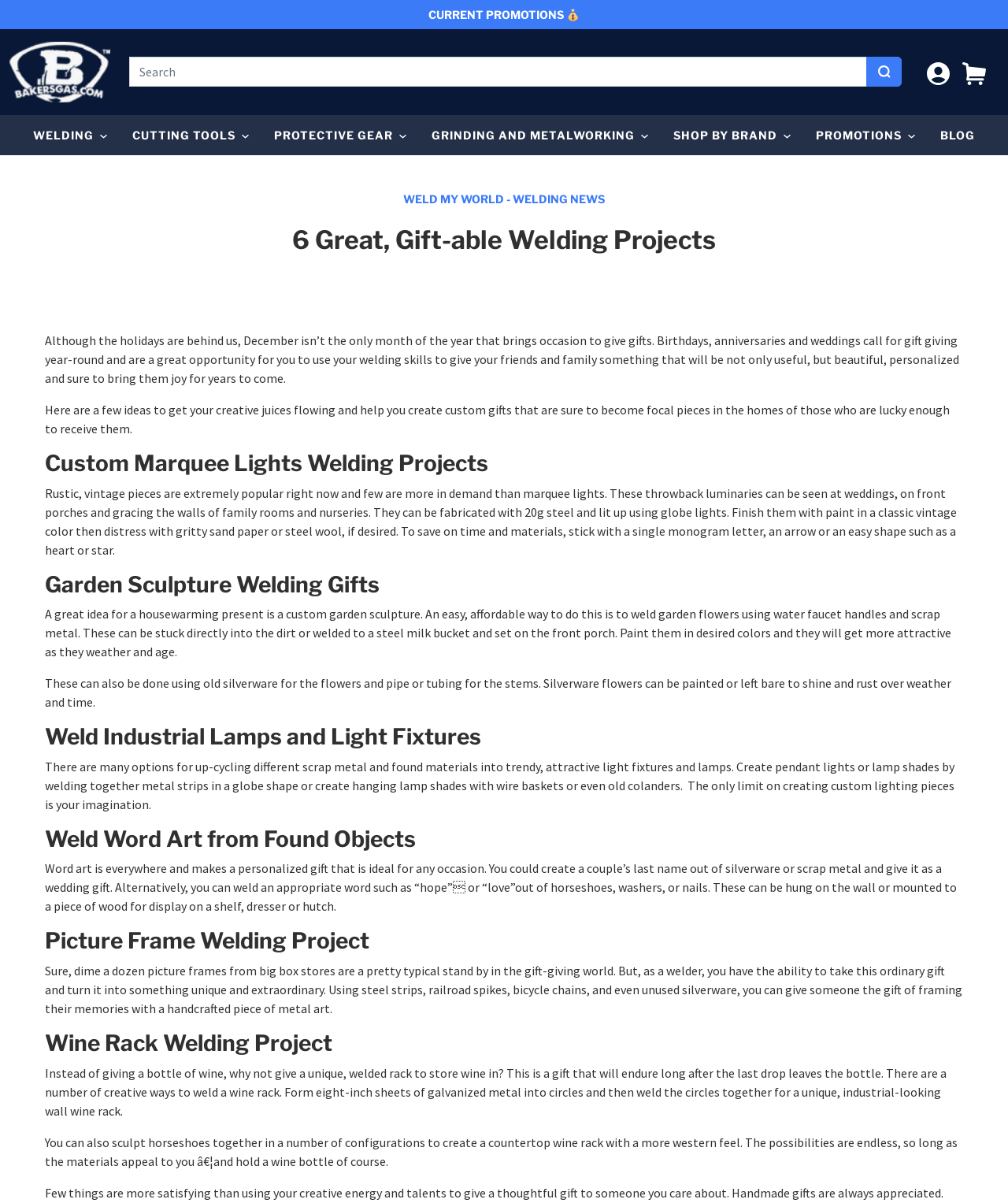Identify the webpage's primary heading and generate its text.

6 Great, Gift-able Welding Projects